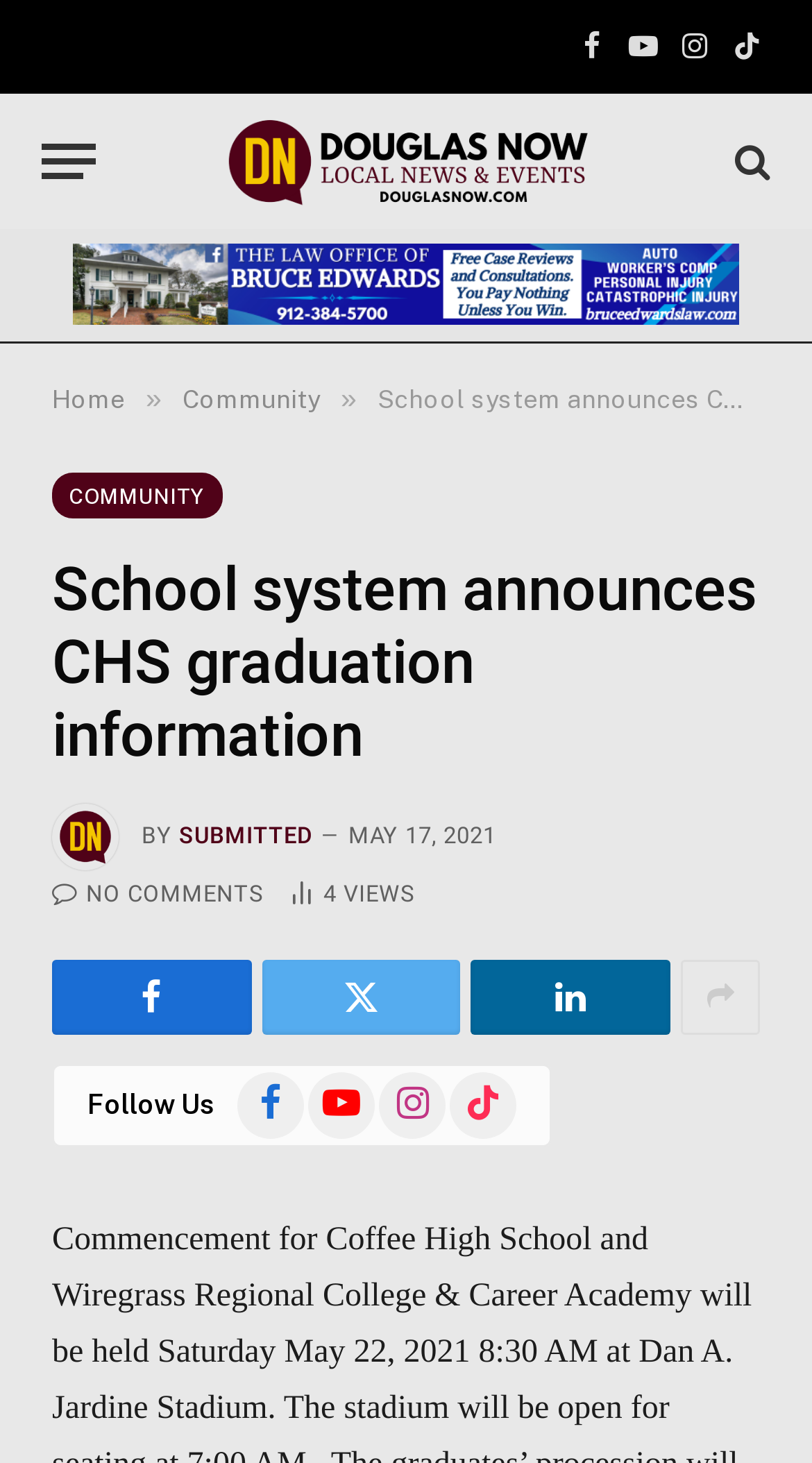Could you find the bounding box coordinates of the clickable area to complete this instruction: "Follow Us on Instagram"?

[0.467, 0.733, 0.549, 0.778]